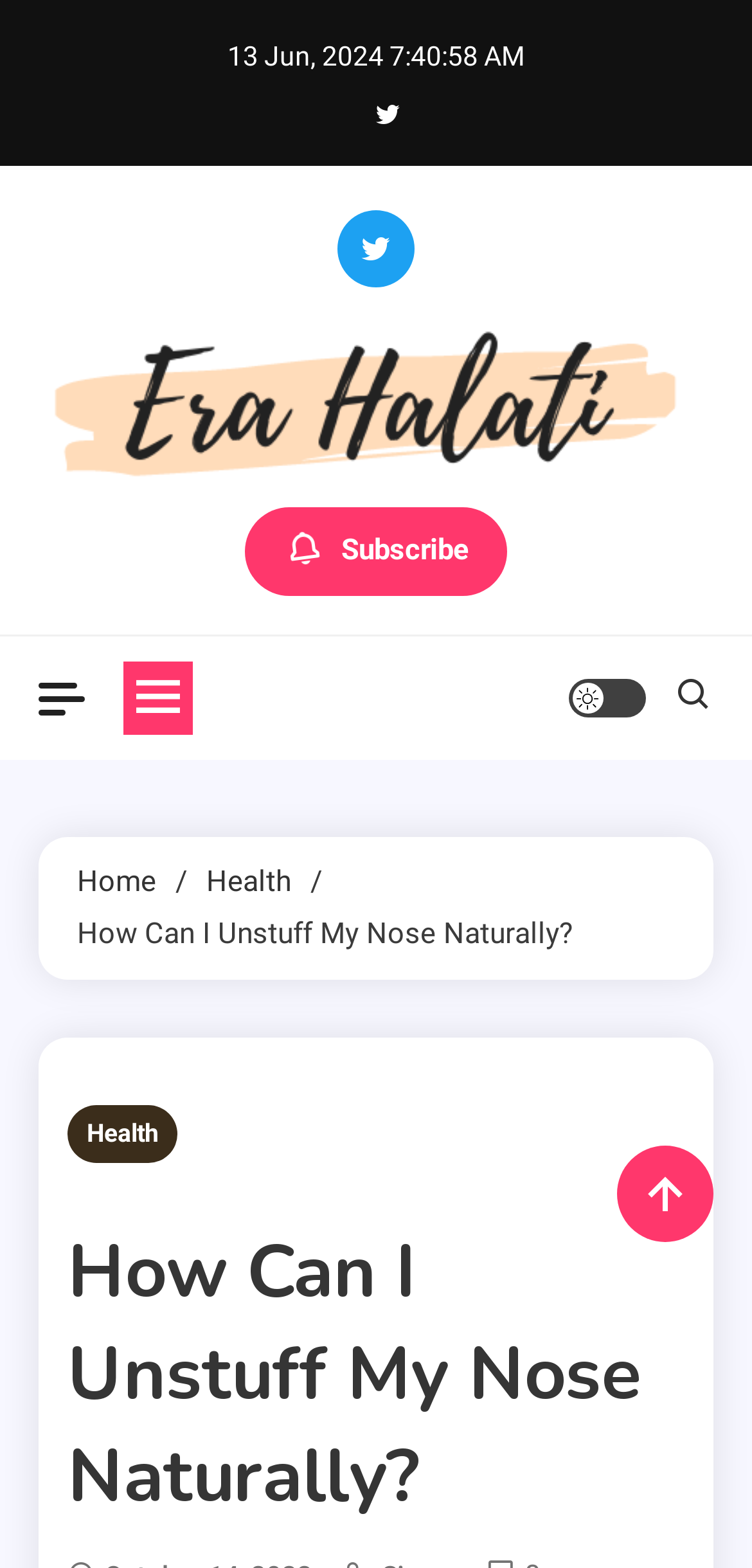Please identify and generate the text content of the webpage's main heading.

How Can I Unstuff My Nose Naturally?